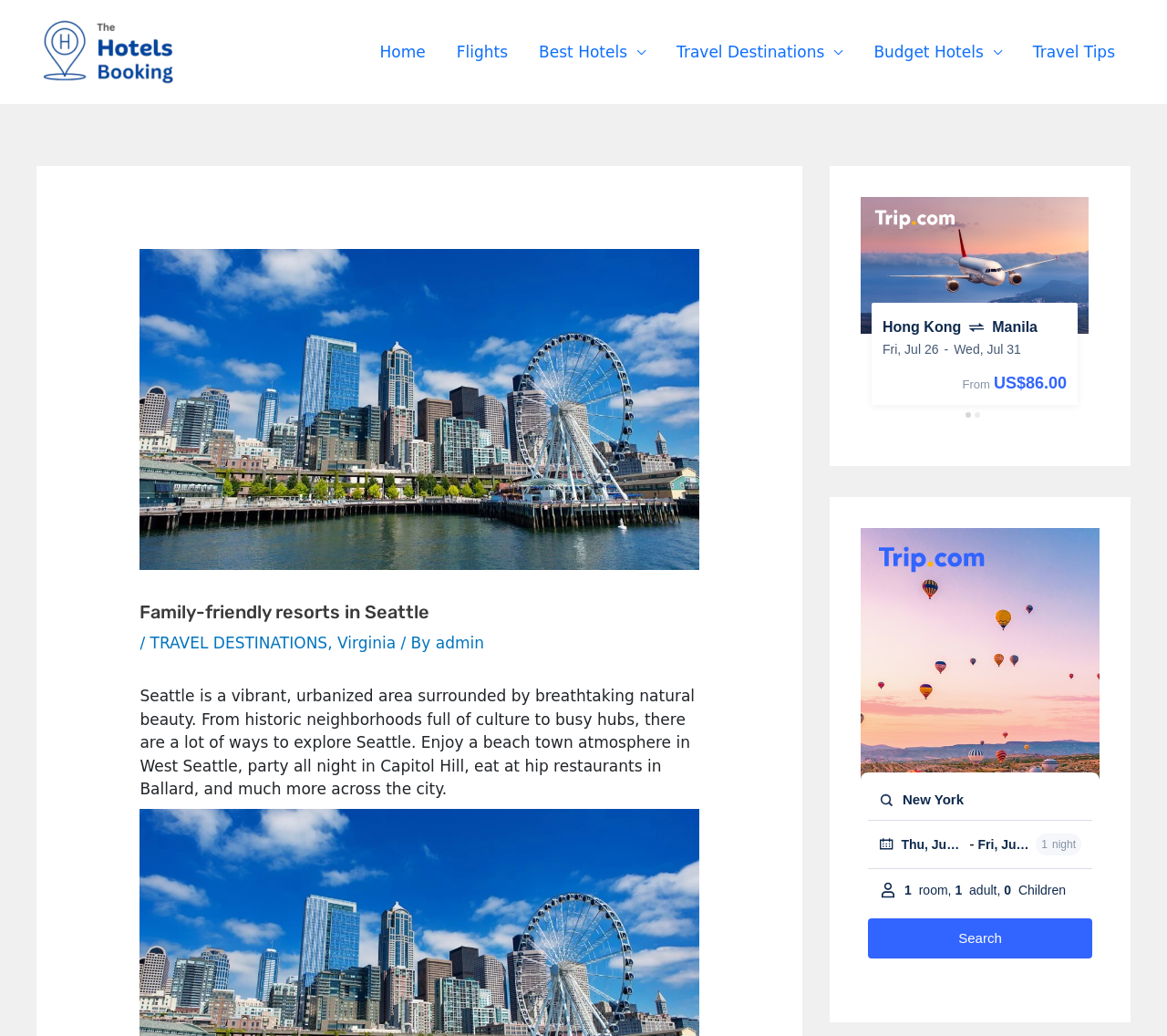Provide a comprehensive description of the webpage.

The webpage is about family-friendly resorts in Seattle, with a focus on exploring the city's vibrant atmosphere. At the top left corner, there is a logo image, accompanied by a site navigation menu that spans across the top of the page, featuring links to various sections such as Home, Flights, Best Hotels, Travel Destinations, Budget Hotels, and Travel Tips.

Below the navigation menu, there is a header section that takes up a significant portion of the page. It features a large image related to family-friendly resorts, followed by a heading that reads "Family-friendly resorts in Seattle". Below the heading, there is a series of links and static text that provide additional information, including a link to "TRAVEL DESTINATIONS" and another to "Virginia", separated by commas.

The main content of the page is a paragraph of text that describes Seattle as a vibrant, urbanized area surrounded by natural beauty, highlighting its diverse neighborhoods and attractions. This text is positioned below the header section and takes up a significant amount of space on the page.

On the right side of the page, there are two complementary sections, each containing an iframe. The first iframe is positioned near the top right corner, while the second is located near the bottom right corner. These iframes likely contain additional content or advertisements that complement the main content of the page.